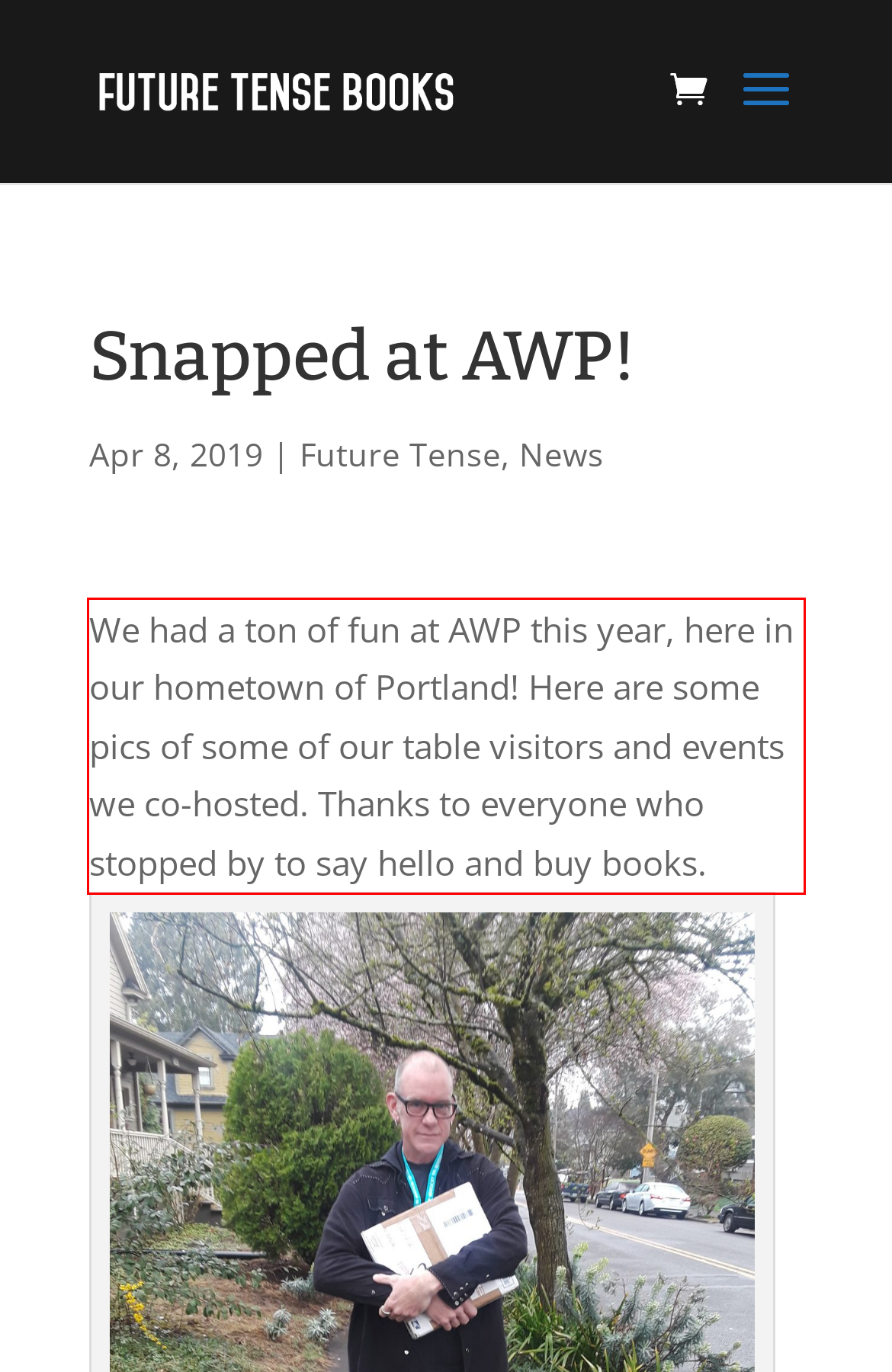Analyze the webpage screenshot and use OCR to recognize the text content in the red bounding box.

We had a ton of fun at AWP this year, here in our hometown of Portland! Here are some pics of some of our table visitors and events we co-hosted. Thanks to everyone who stopped by to say hello and buy books.